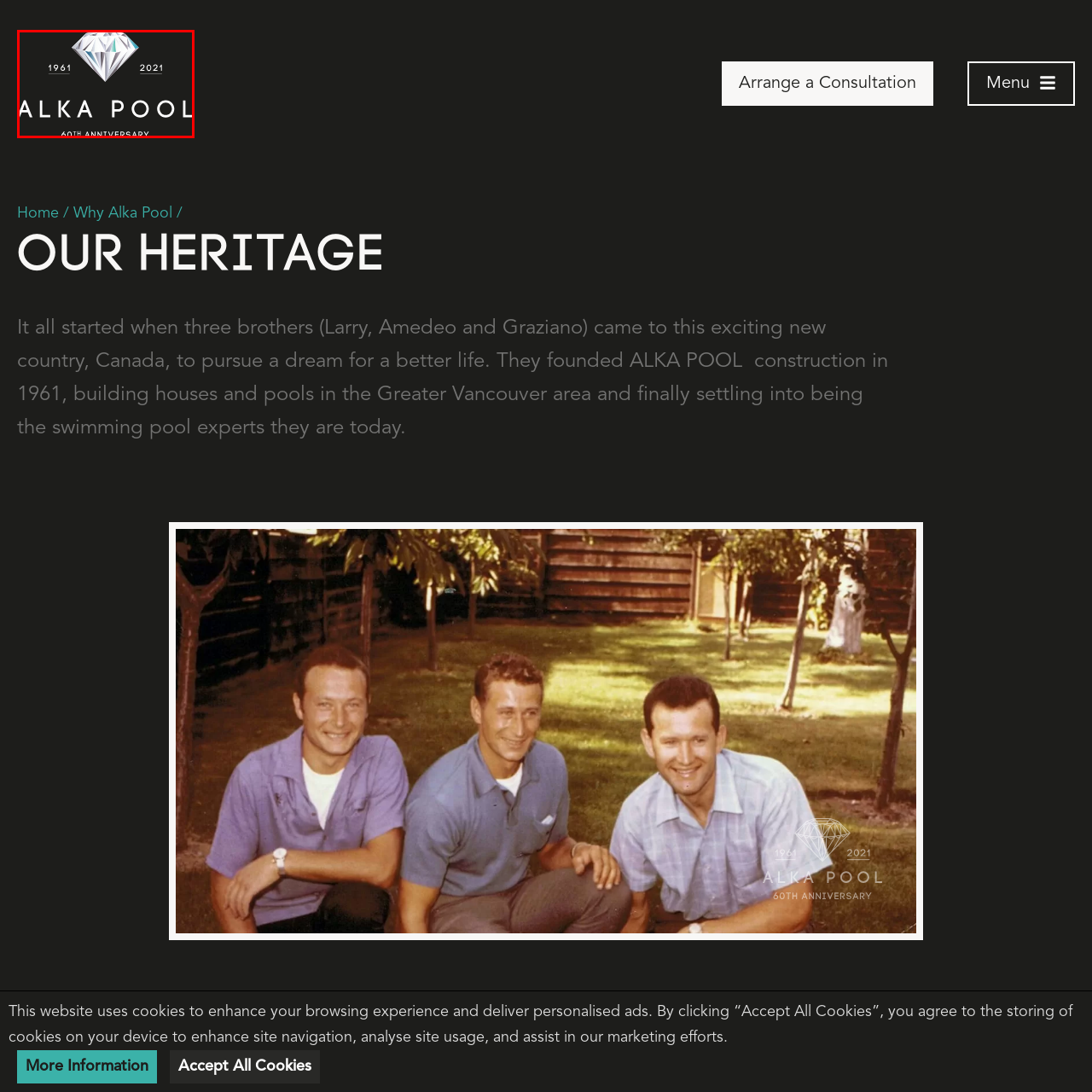Please scrutinize the portion of the image inside the purple boundary and provide an elaborate answer to the question below, relying on the visual elements: 
What is the shape of the graphic symbolizing luxury and quality?

The caption explicitly states that the stylized diamond graphic symbolizes luxury and quality, making it clear that the shape is a diamond.